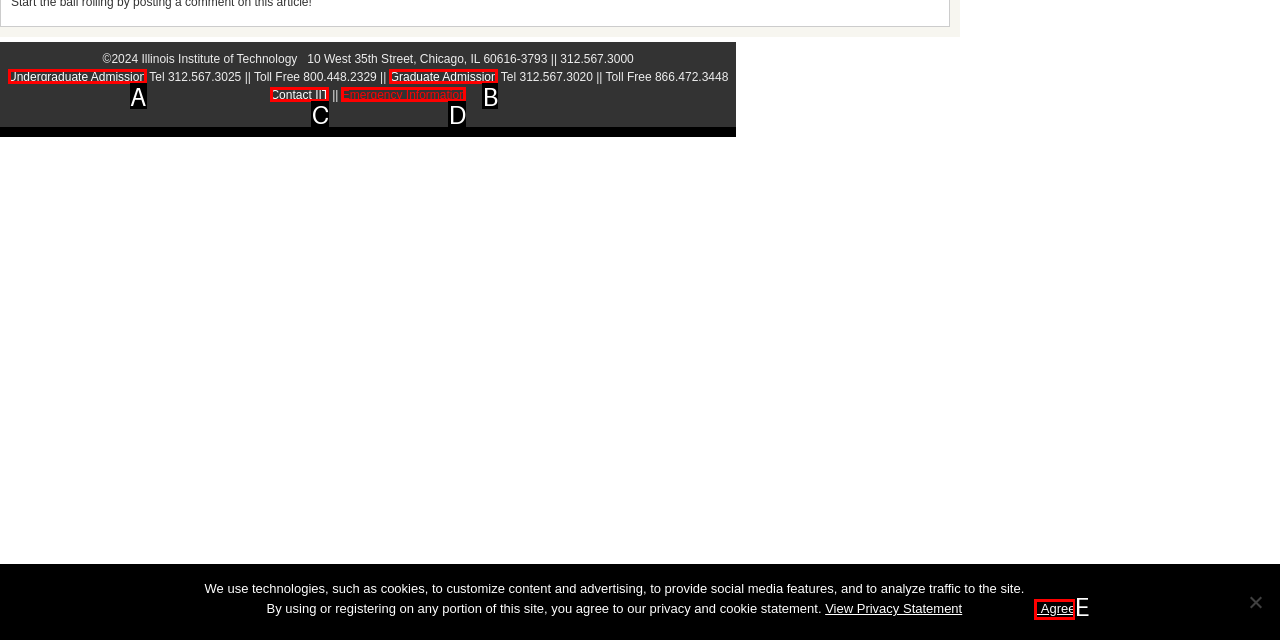With the provided description: Contact IIT, select the most suitable HTML element. Respond with the letter of the selected option.

C